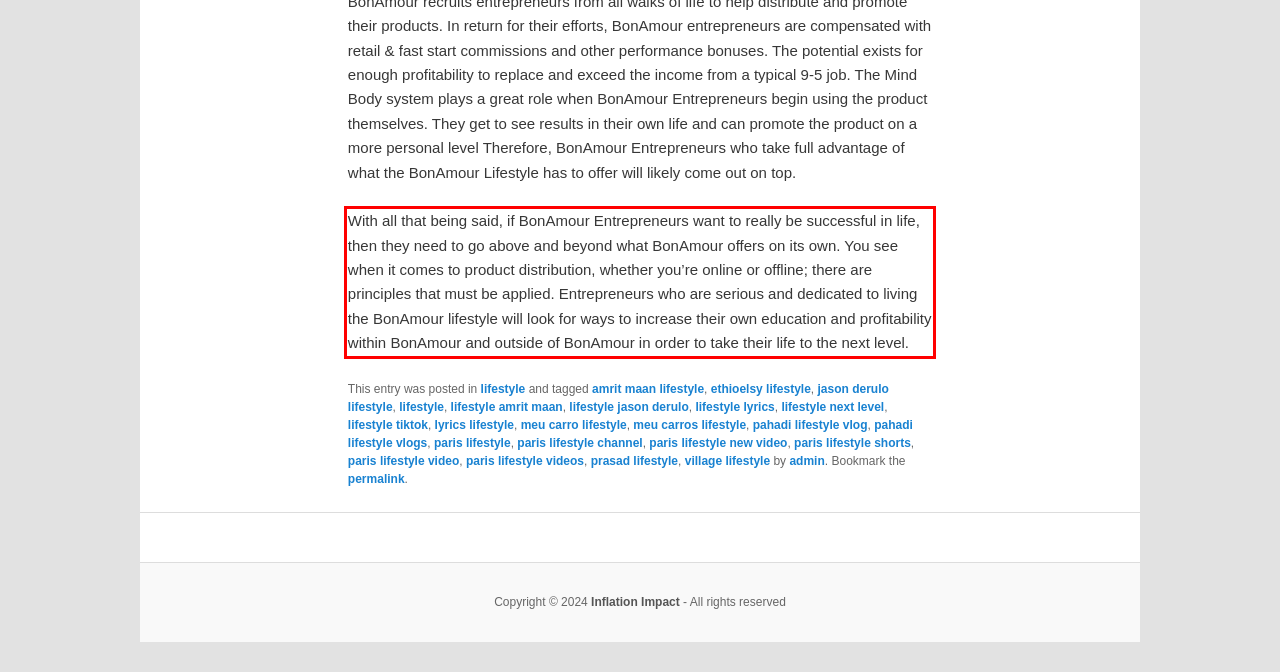Please extract the text content from the UI element enclosed by the red rectangle in the screenshot.

With all that being said, if BonAmour Entrepreneurs want to really be successful in life, then they need to go above and beyond what BonAmour offers on its own. You see when it comes to product distribution, whether you’re online or offline; there are principles that must be applied. Entrepreneurs who are serious and dedicated to living the BonAmour lifestyle will look for ways to increase their own education and profitability within BonAmour and outside of BonAmour in order to take their life to the next level.